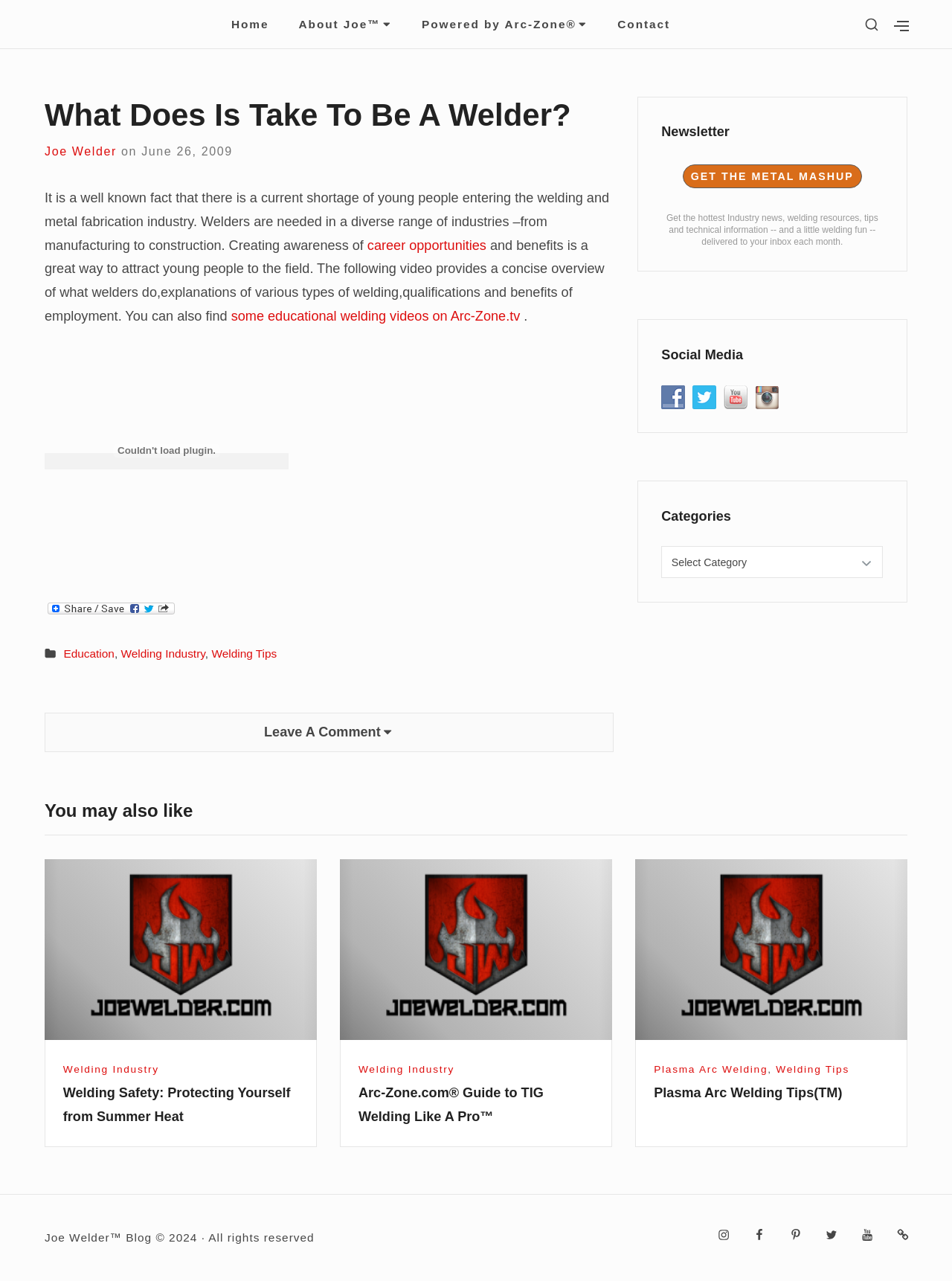Reply to the question with a single word or phrase:
What is the name of the newsletter mentioned on the webpage?

Metal Mashup